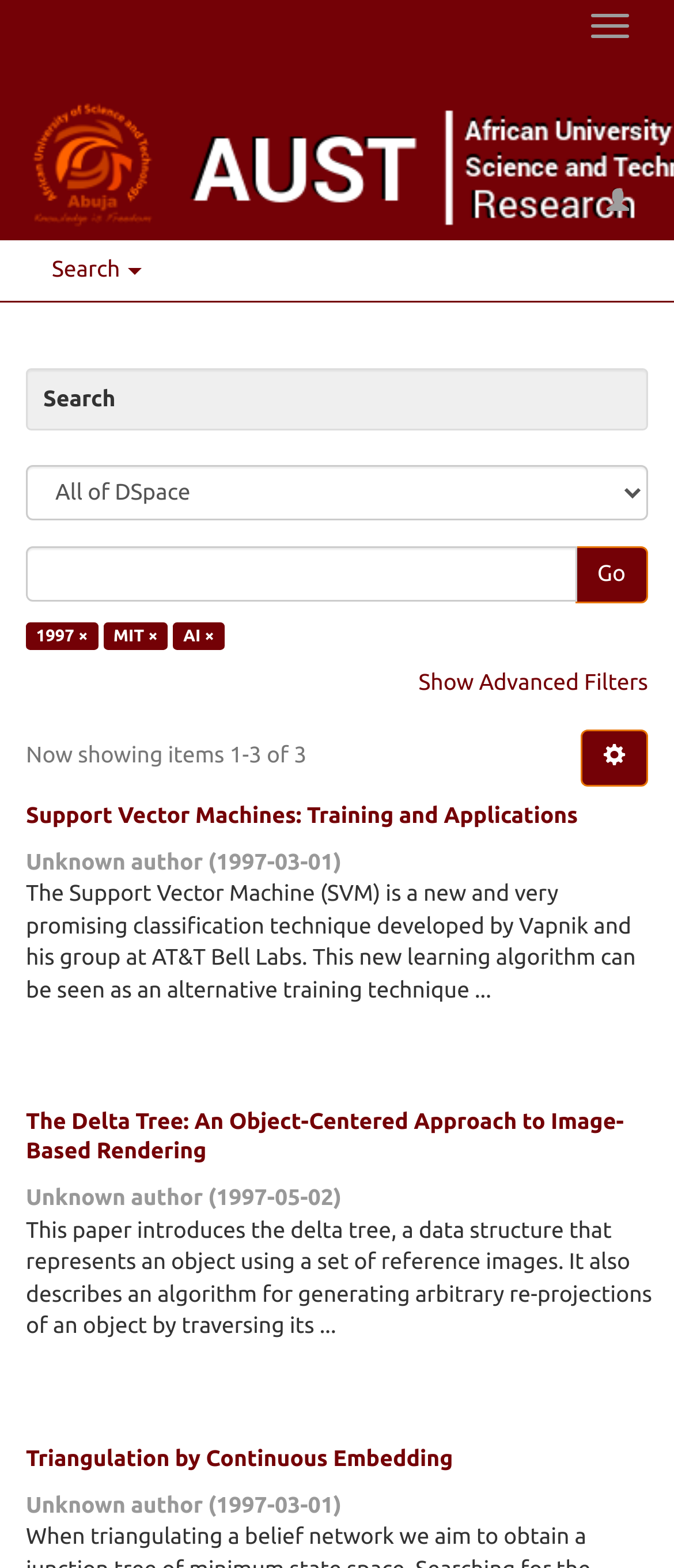Provide a brief response to the question using a single word or phrase: 
What is the date of the second search result?

1997-05-02